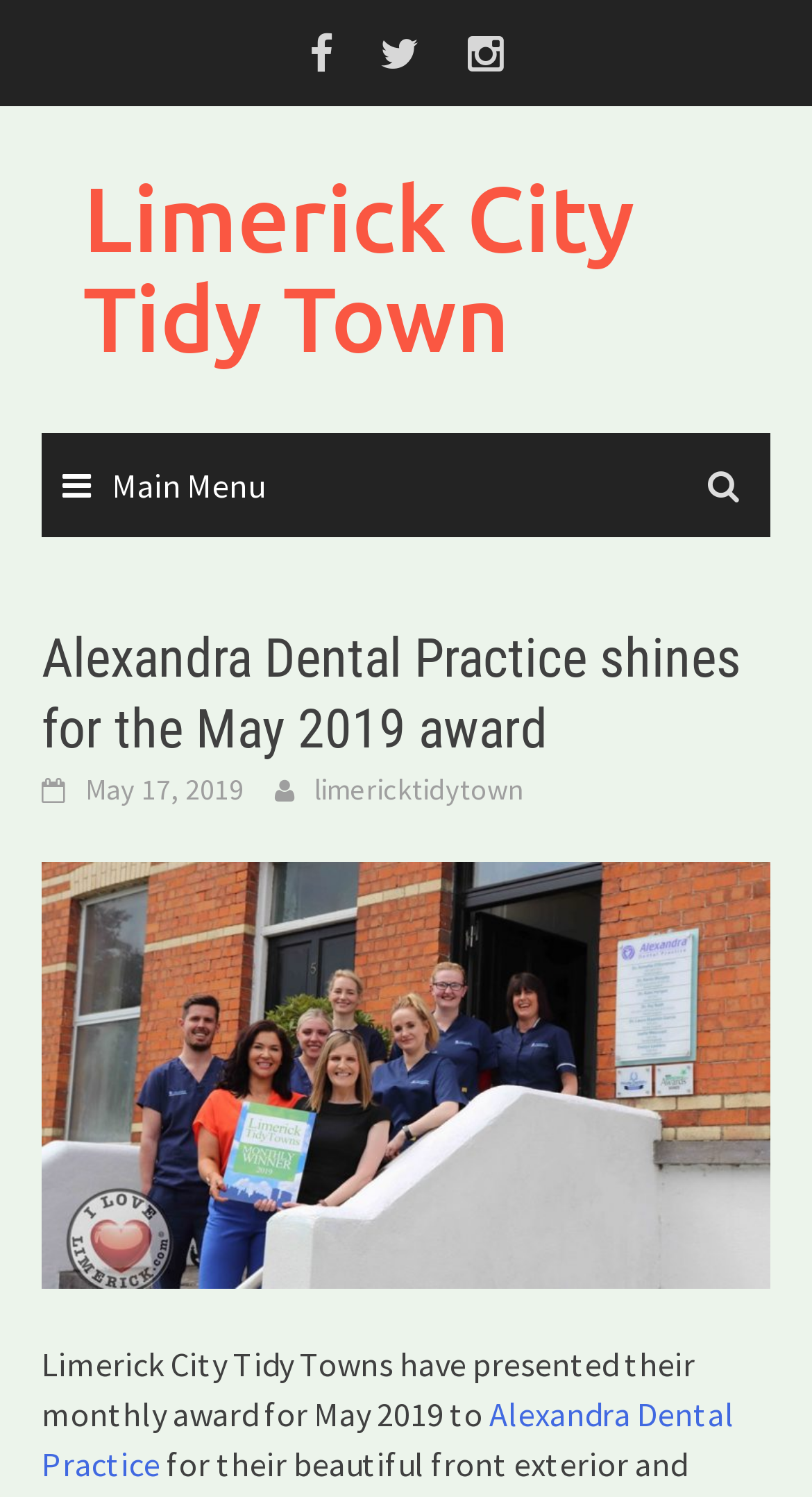Determine the bounding box coordinates for the UI element described. Format the coordinates as (top-left x, top-left y, bottom-right x, bottom-right y) and ensure all values are between 0 and 1. Element description: Limerick City Tidy Town

[0.103, 0.107, 0.782, 0.251]